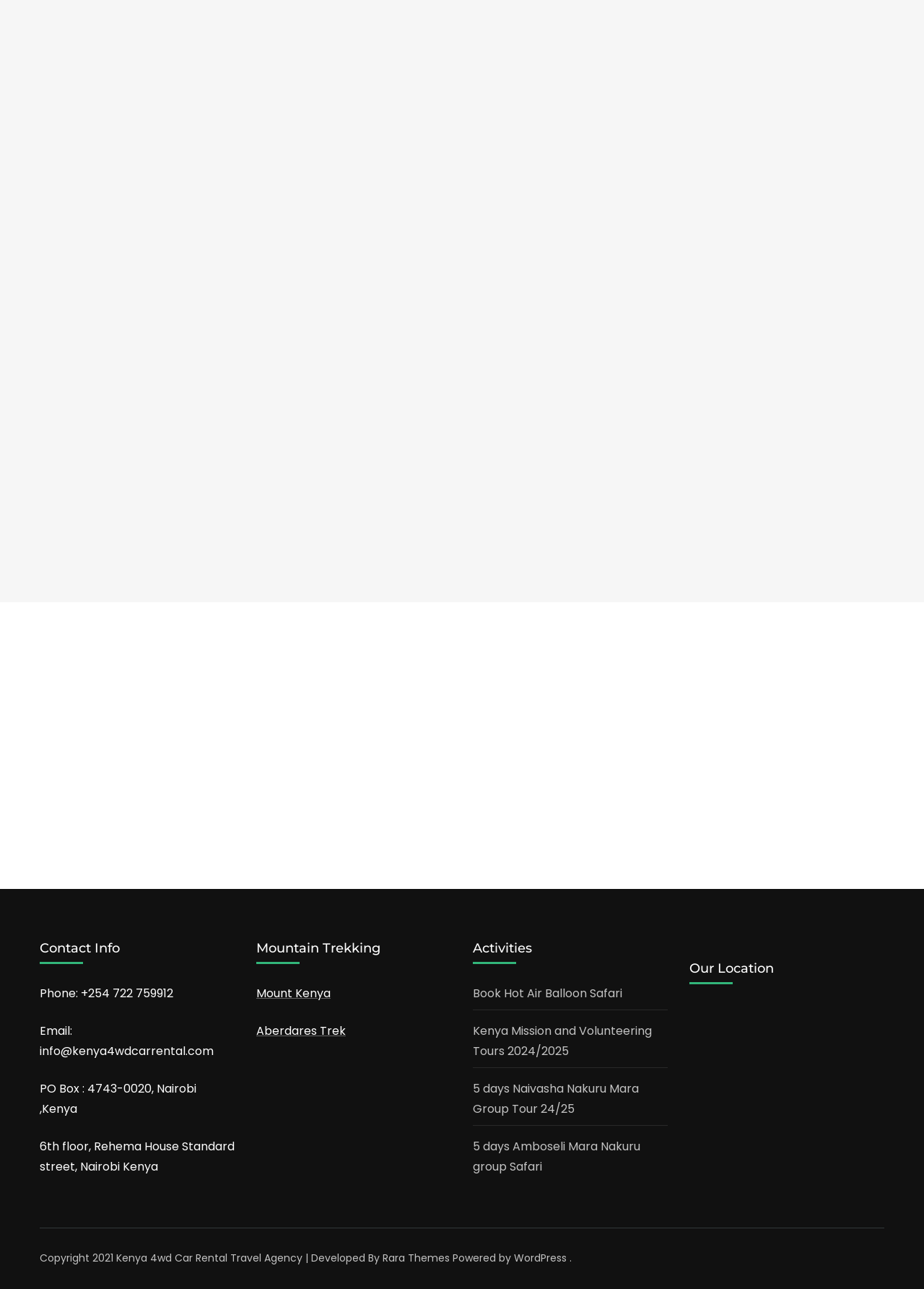Utilize the details in the image to thoroughly answer the following question: What is the copyright year of the website?

I found the copyright year by looking at the bottom of the webpage, where it is listed as 'Copyright 2021 Kenya 4wd Car Rental'.